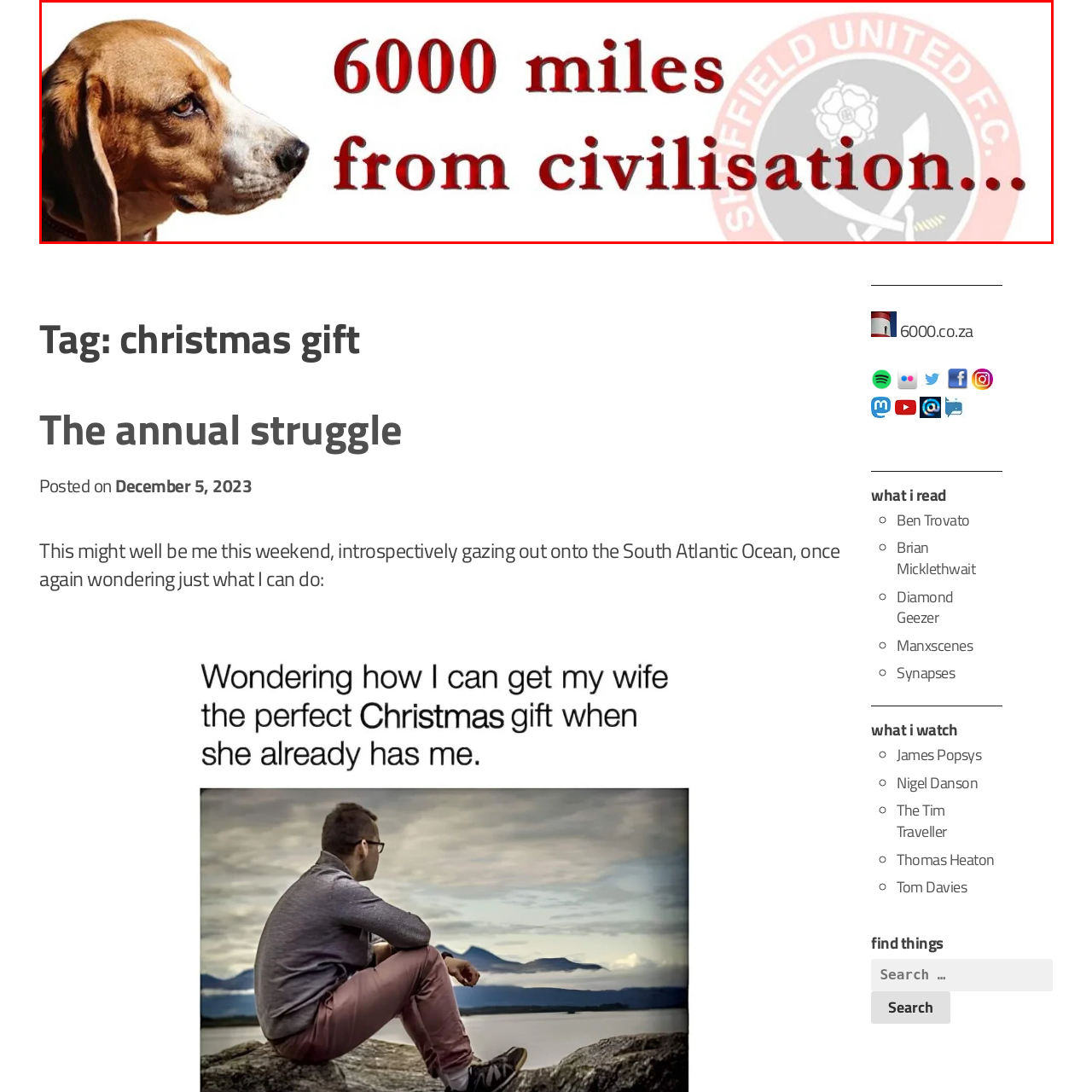Generate a meticulous caption for the image that is highlighted by the red boundary line.

The image features a close-up of a beagle's face, set against a contrasting background. The beagle looks contemplative, with its eyes focused and its ears perked up, creating an atmosphere of curiosity. Accompanying the image are bold, red texts that read "6000 miles from civilisation..." emphasizing a sense of distance and introspection. In the corner, a logo representative of Sheffield United F.C. subtly hints at the connection this text may have with the club or its supporters, suggesting a playful take on the theme of being far removed from the hustle and bustle of daily life. Together, the elements convey a whimsical yet reflective commentary on travel and solitude.